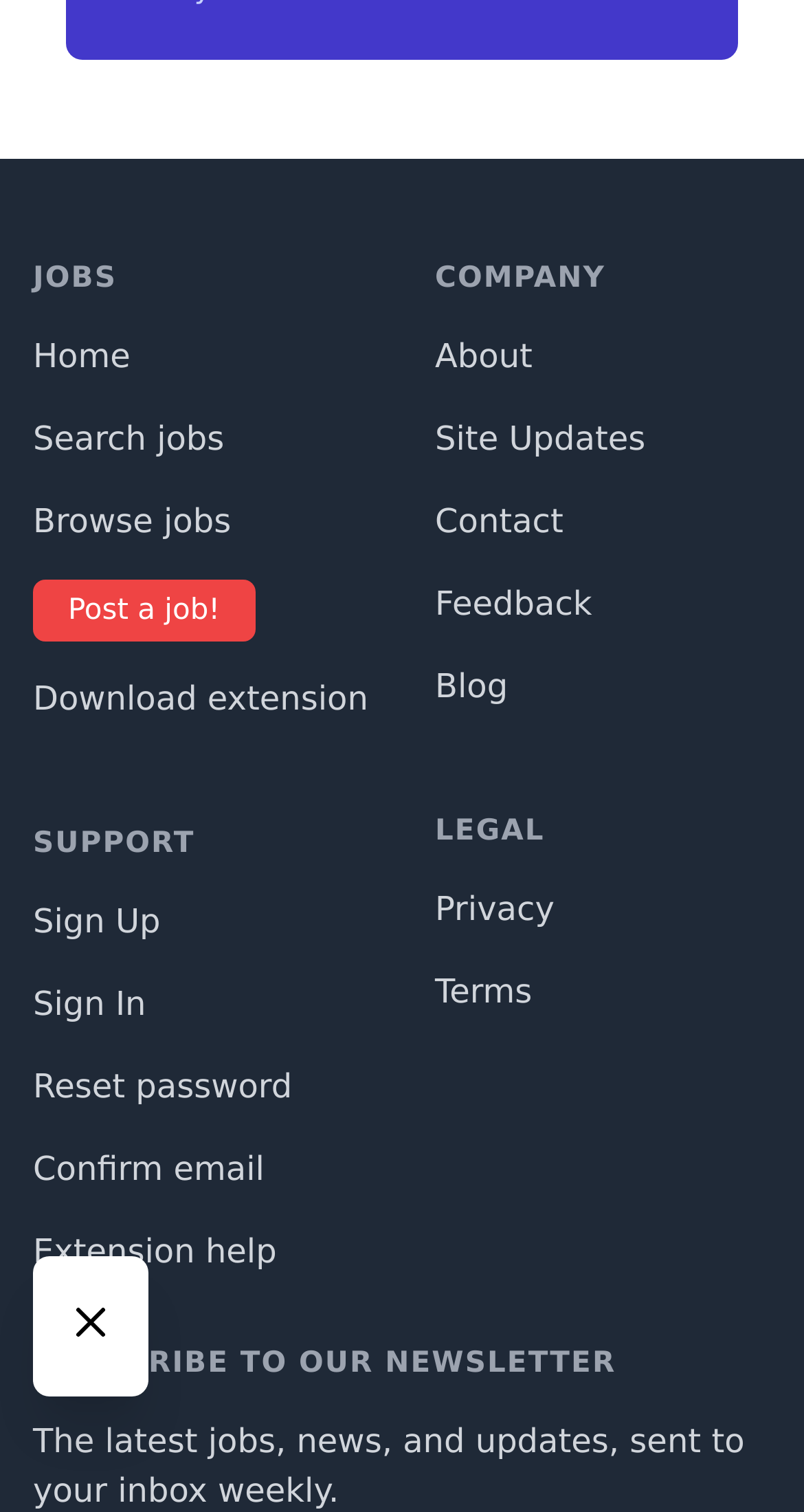Use a single word or phrase to answer this question: 
How many headings are on the webpage?

4